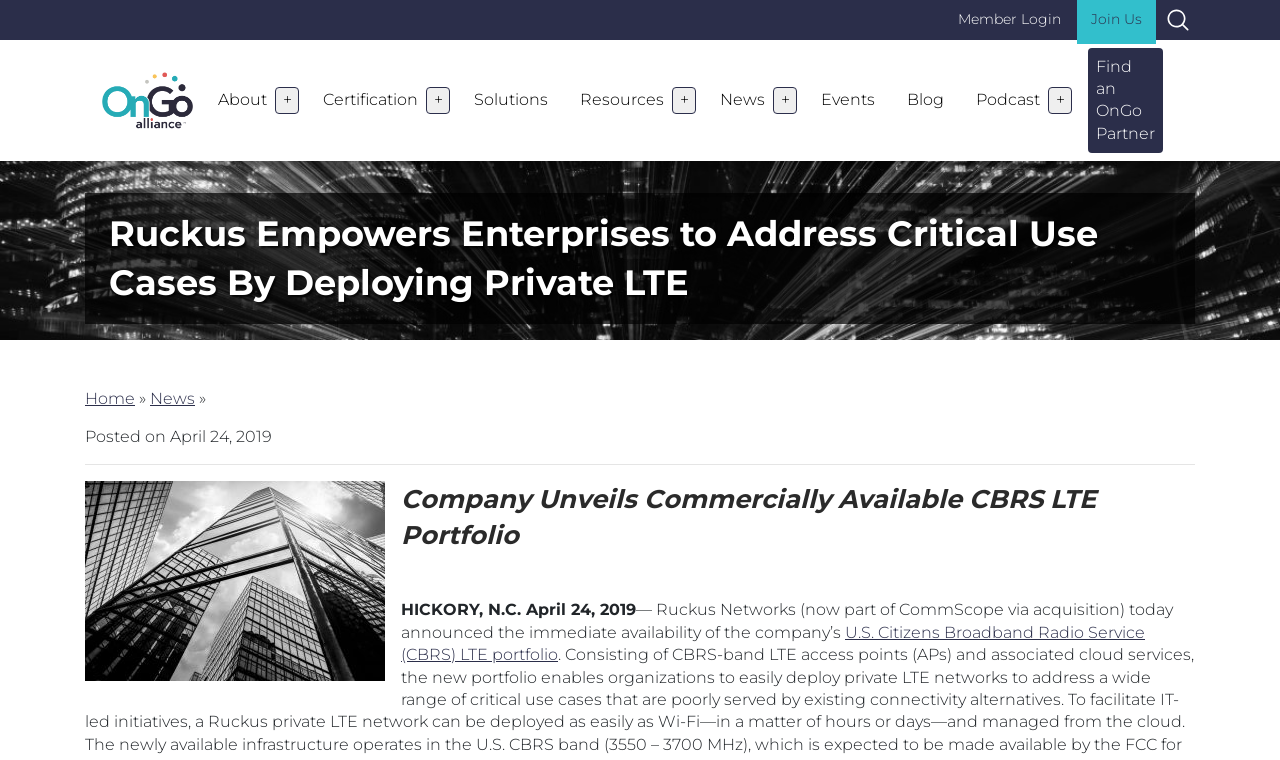Provide a short answer using a single word or phrase for the following question: 
What is the first menu item on the top navigation bar?

Member Login